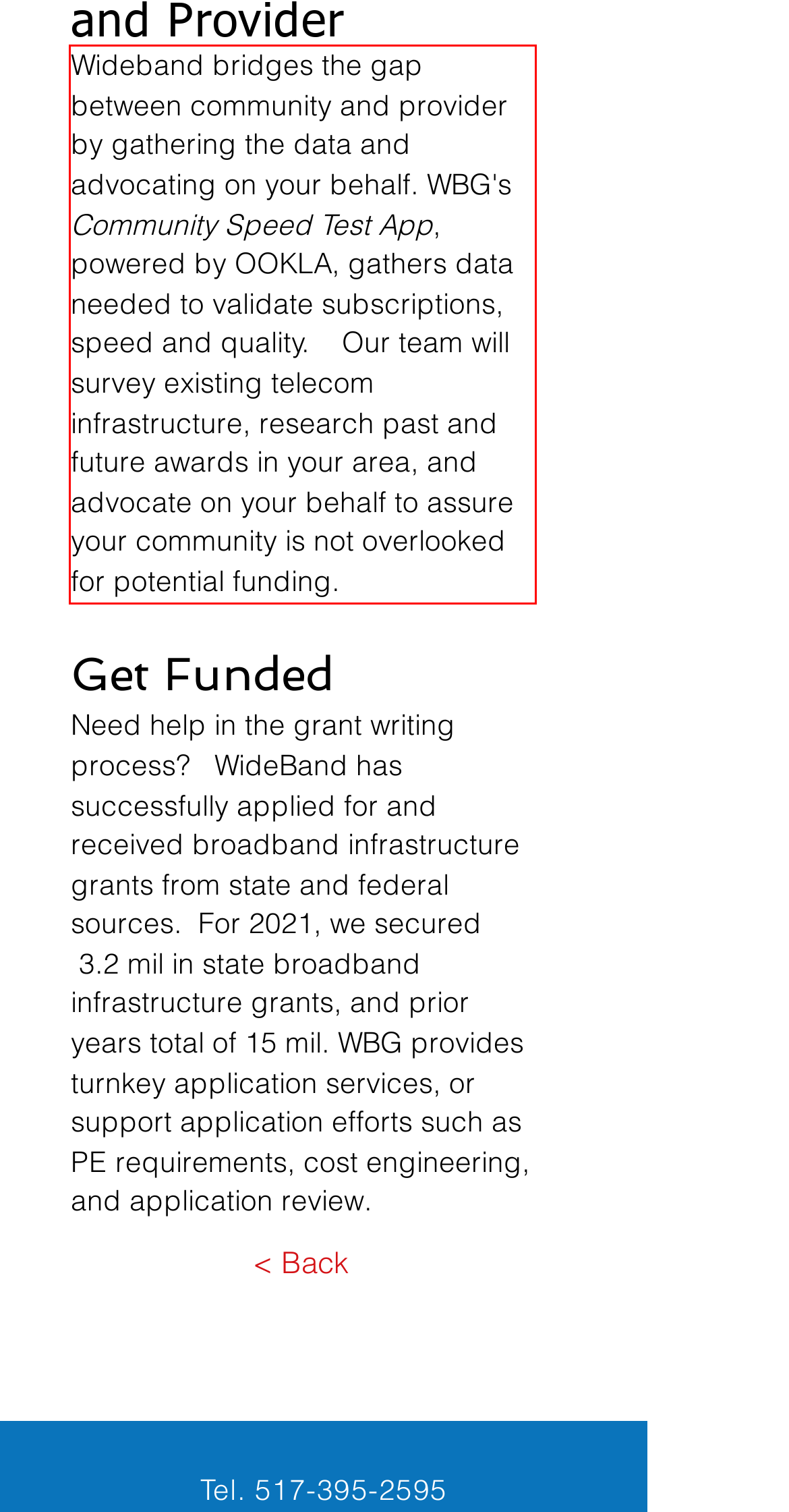You have a screenshot with a red rectangle around a UI element. Recognize and extract the text within this red bounding box using OCR.

Wideband bridges the gap between community and provider by gathering the data and advocating on your behalf. WBG's Community Speed Test App, powered by OOKLA, gathers data needed to validate subscriptions, speed and quality. Our team will survey existing telecom infrastructure, research past and future awards in your area, and advocate on your behalf to assure your community is not overlooked for potential funding.